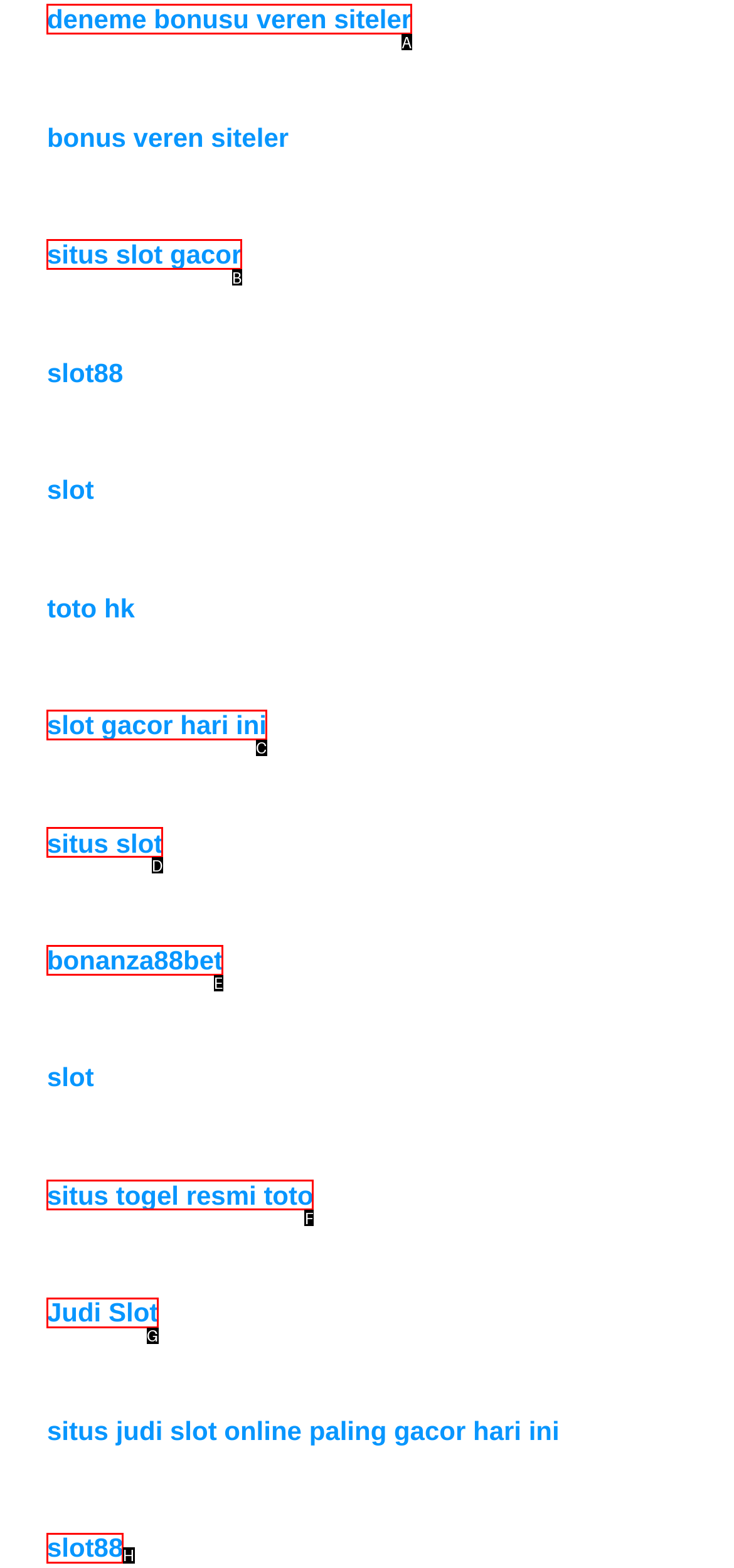Identify the letter of the UI element that corresponds to: situs slot gacor
Respond with the letter of the option directly.

B